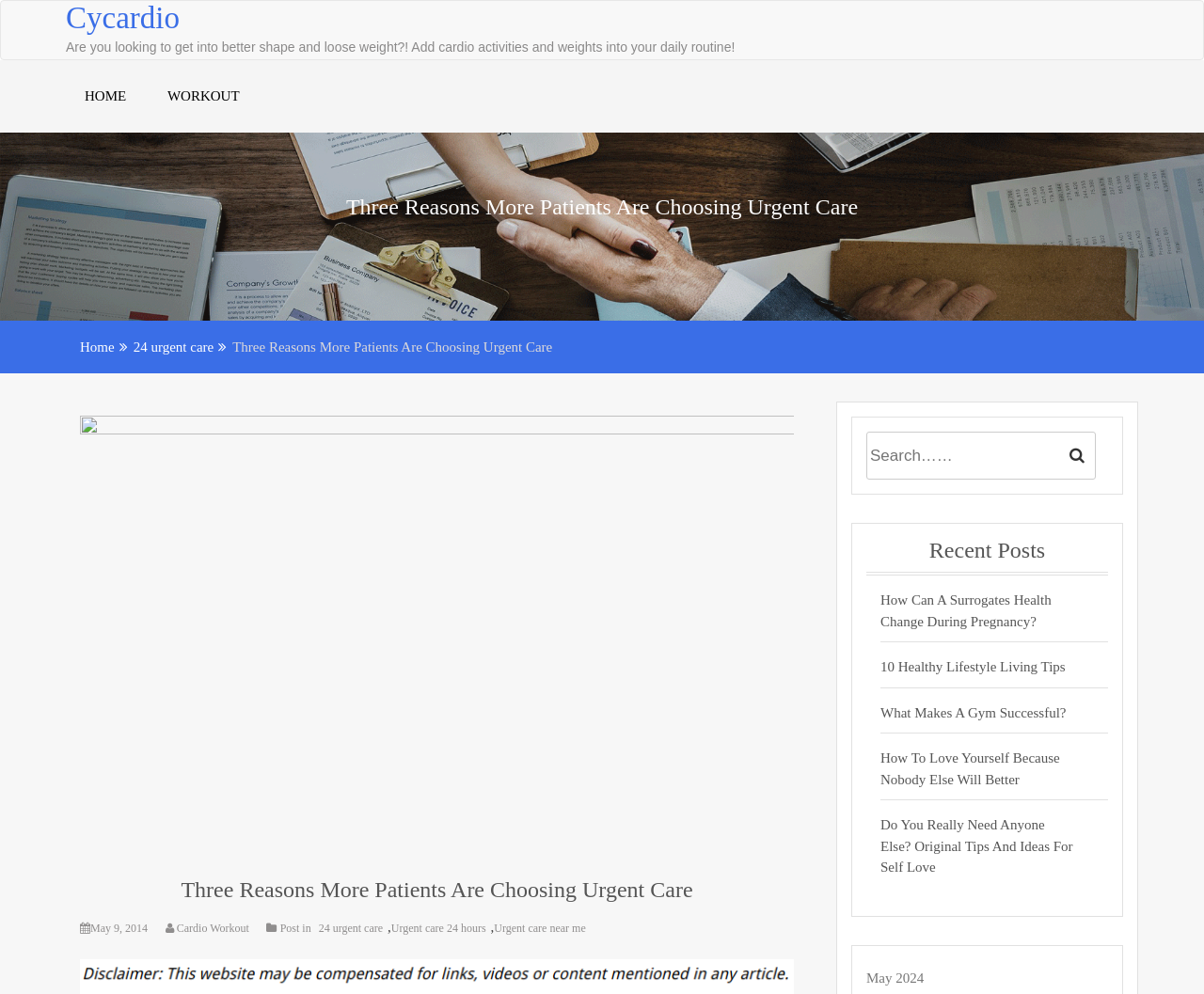Please provide a detailed answer to the question below by examining the image:
How many recent posts are displayed on the webpage?

The recent posts section is located at the bottom of the webpage, and it displays four links to recent articles, which are 'How Can A Surrogates Health Change During Pregnancy?', '10 Healthy Lifestyle Living Tips', 'What Makes A Gym Successful?', and 'How To Love Yourself Because Nobody Else Will Better'.